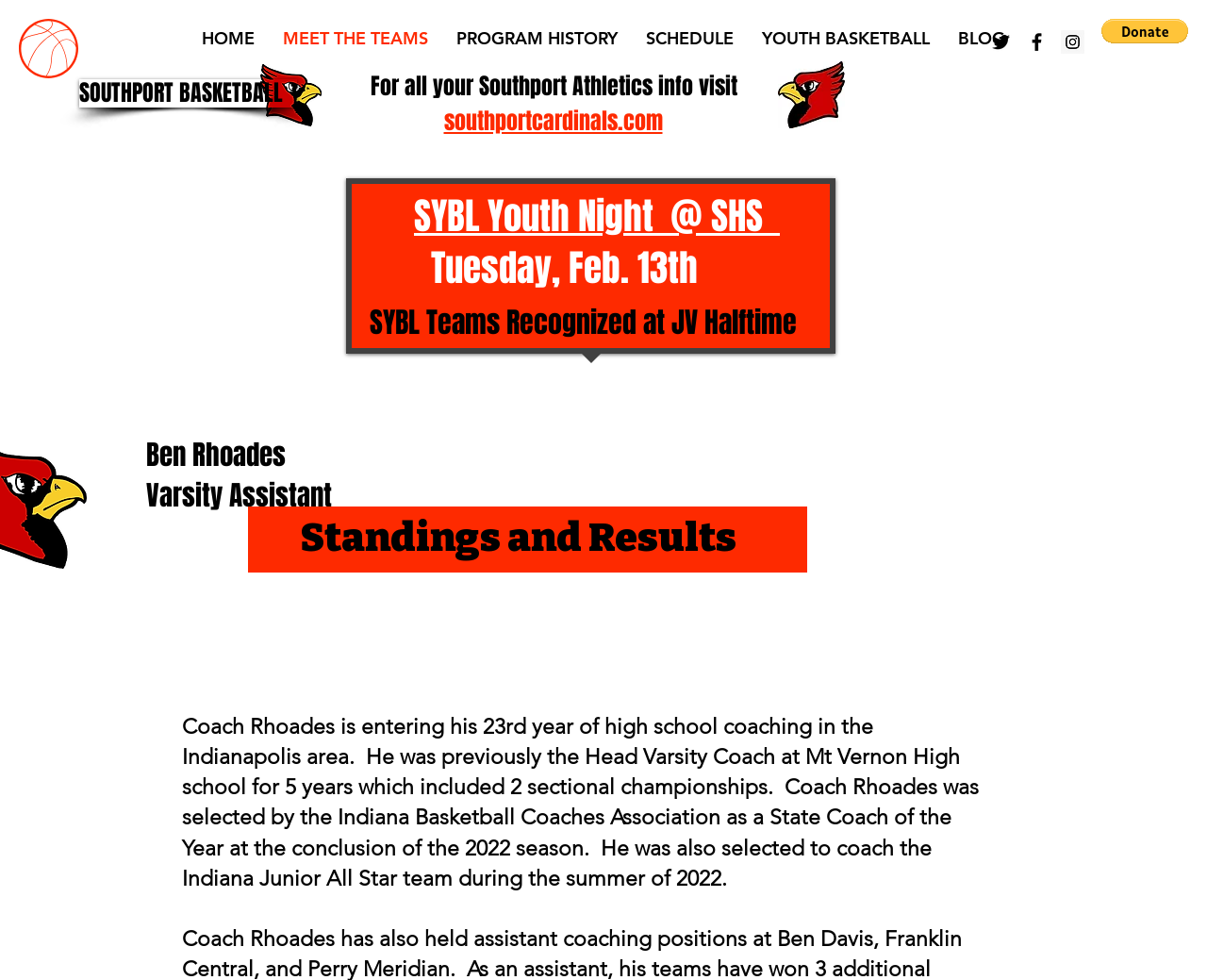Please specify the bounding box coordinates for the clickable region that will help you carry out the instruction: "Donate via PayPal".

[0.912, 0.019, 0.984, 0.044]